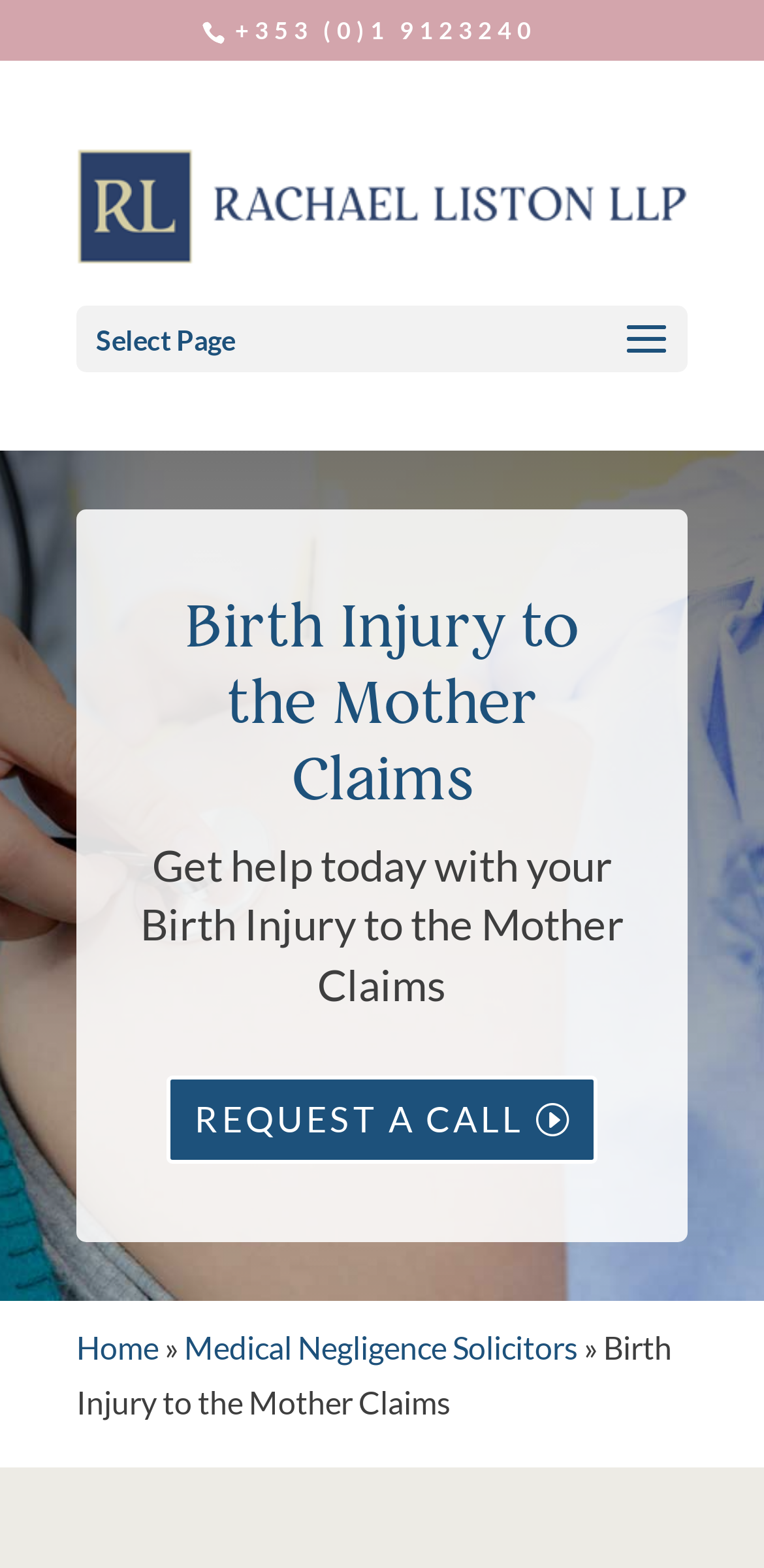How many navigation links are there at the bottom of the webpage?
Provide a short answer using one word or a brief phrase based on the image.

3